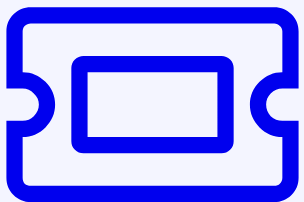What is the likely purpose of this graphic element?
Give a one-word or short phrase answer based on the image.

Coupons or discounts